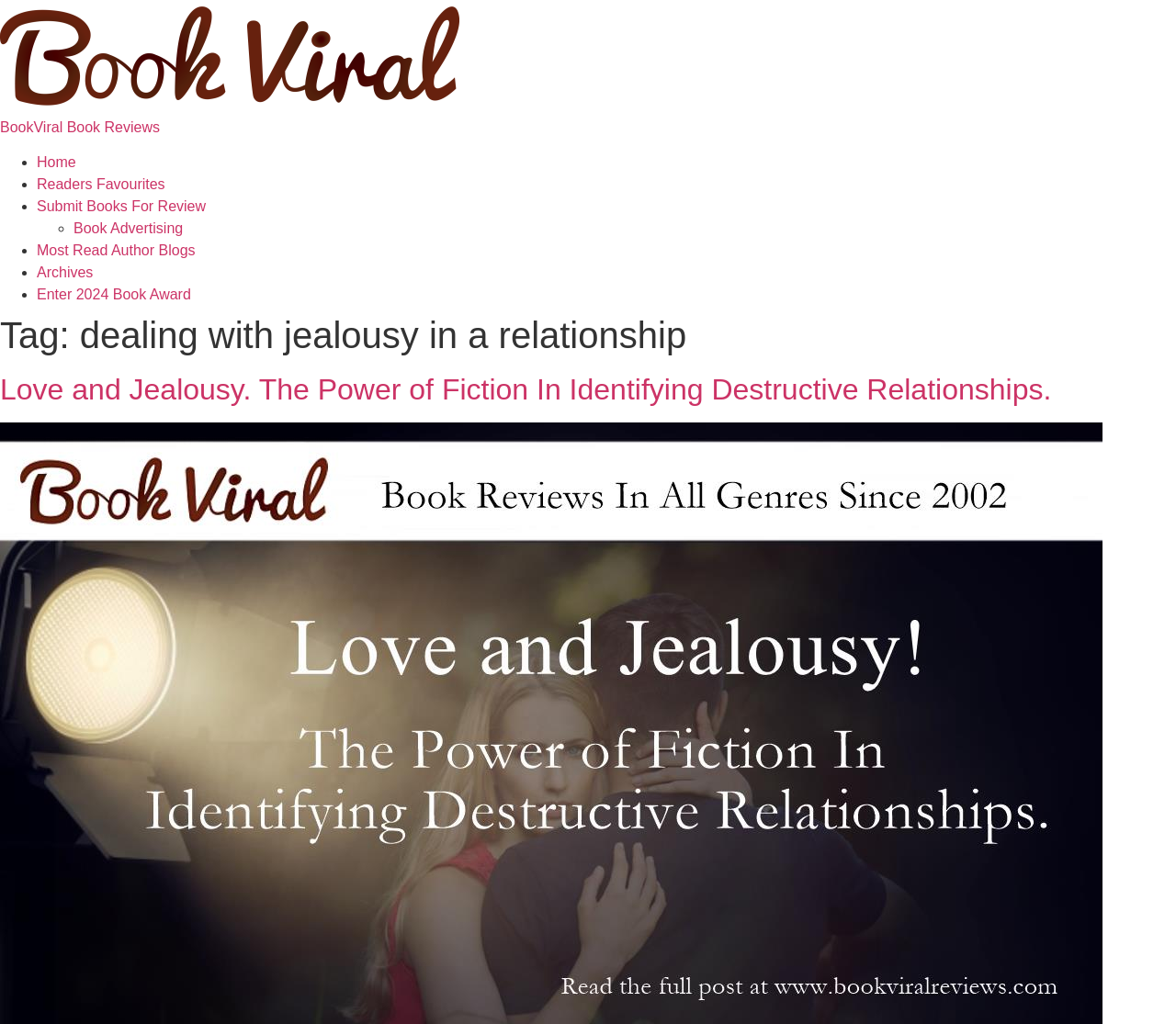Identify the bounding box coordinates of the element that should be clicked to fulfill this task: "read Love and Jealousy. The Power of Fiction In Identifying Destructive Relationships.". The coordinates should be provided as four float numbers between 0 and 1, i.e., [left, top, right, bottom].

[0.0, 0.364, 0.894, 0.397]